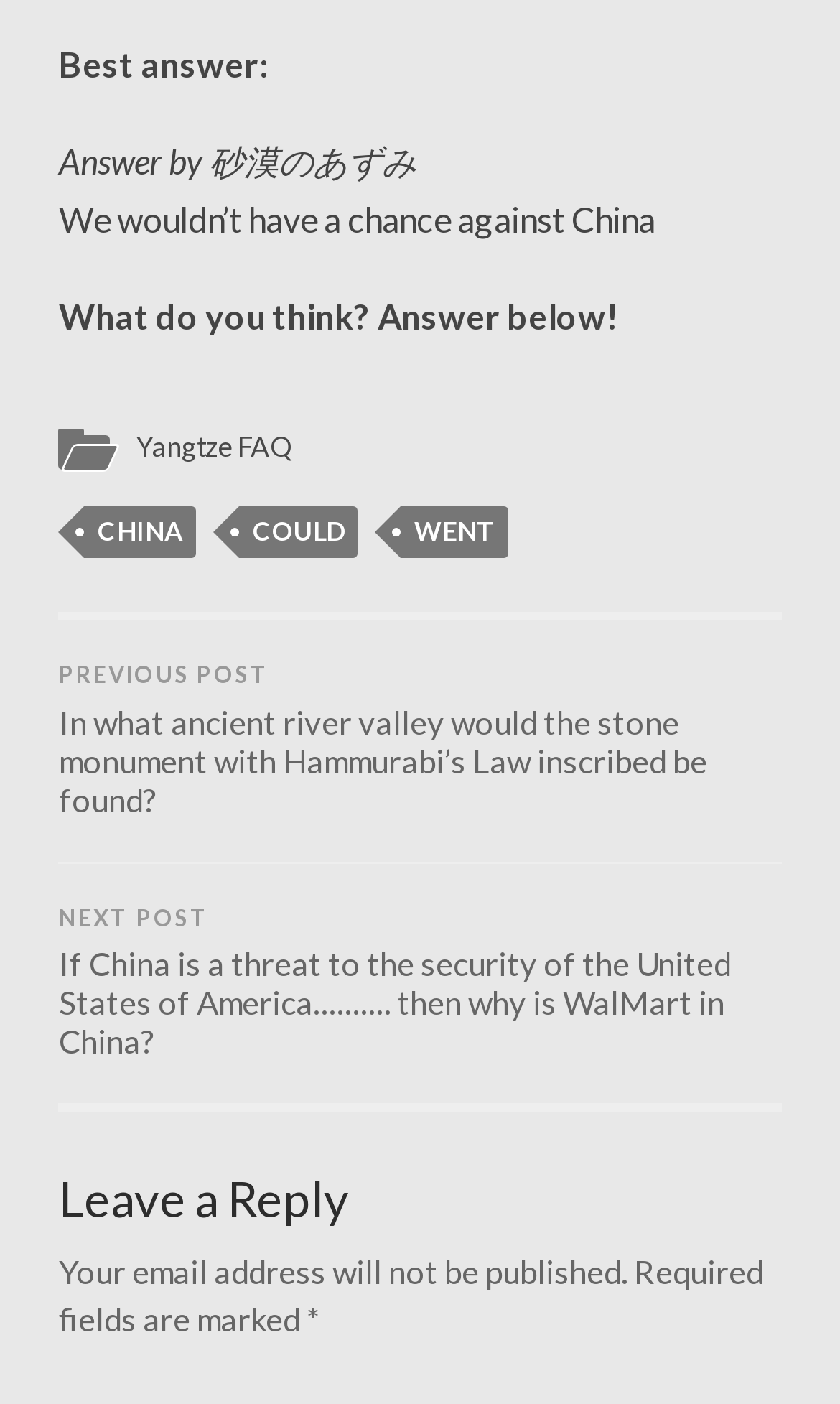Bounding box coordinates are given in the format (top-left x, top-left y, bottom-right x, bottom-right y). All values should be floating point numbers between 0 and 1. Provide the bounding box coordinate for the UI element described as: Yangtze FAQ

[0.162, 0.305, 0.349, 0.329]